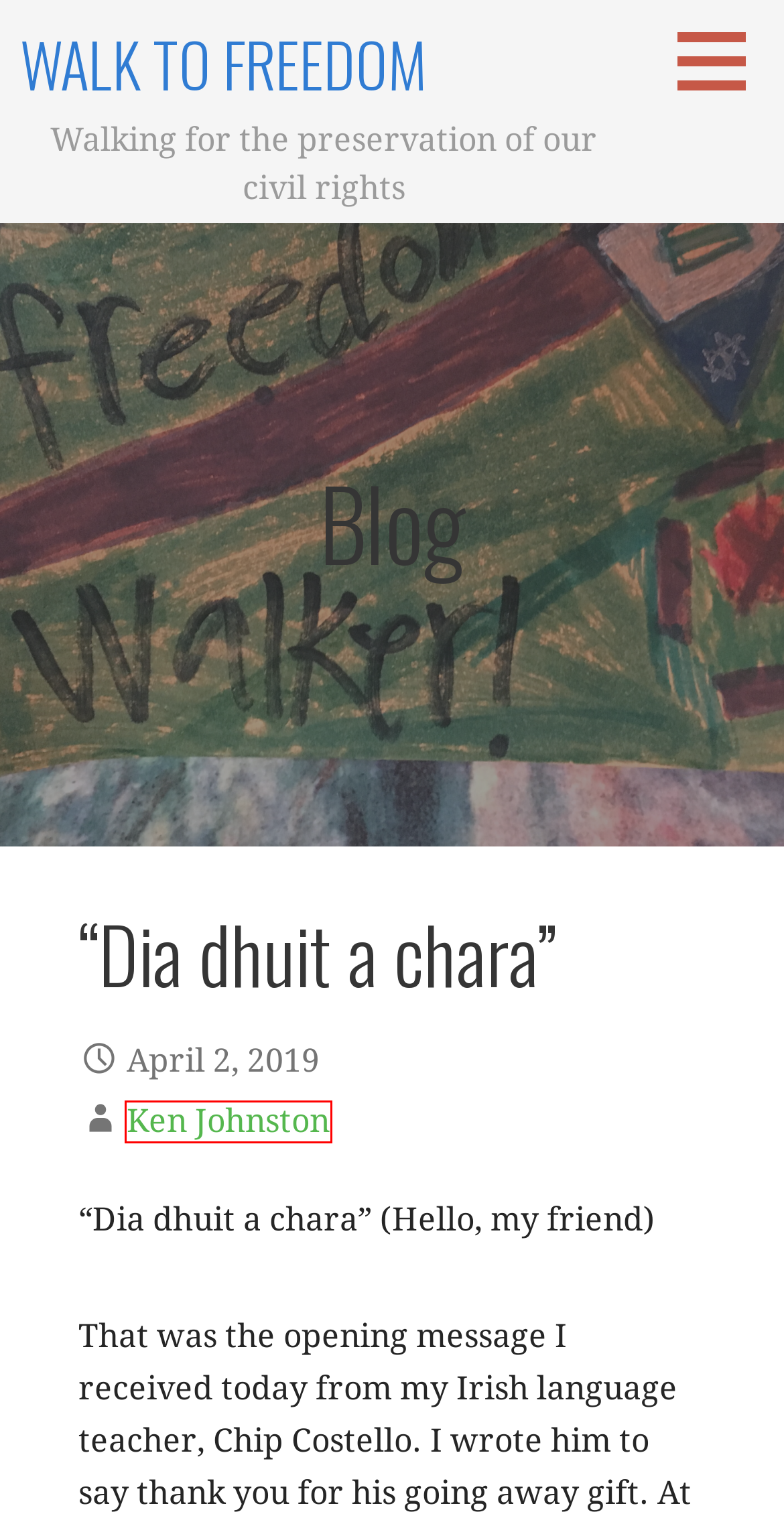Inspect the screenshot of a webpage with a red rectangle bounding box. Identify the webpage description that best corresponds to the new webpage after clicking the element inside the bounding box. Here are the candidates:
A. Northern Ireland – Walk to Freedom
B. What is a Bayou? – Walk to Freedom
C. Juneteenth: A visual essay along the proposed Emancipation National Historic Trail – Walk to Freedom
D. I’m Not Ready – Yet – Walk to Freedom
E. Emancipation National Historic Trail Map – Walk to Freedom
F. Ken Johnston – Walk to Freedom
G. Ireland – Walk to Freedom
H. Walk to Freedom – Walking for the preservation of our civil rights

F